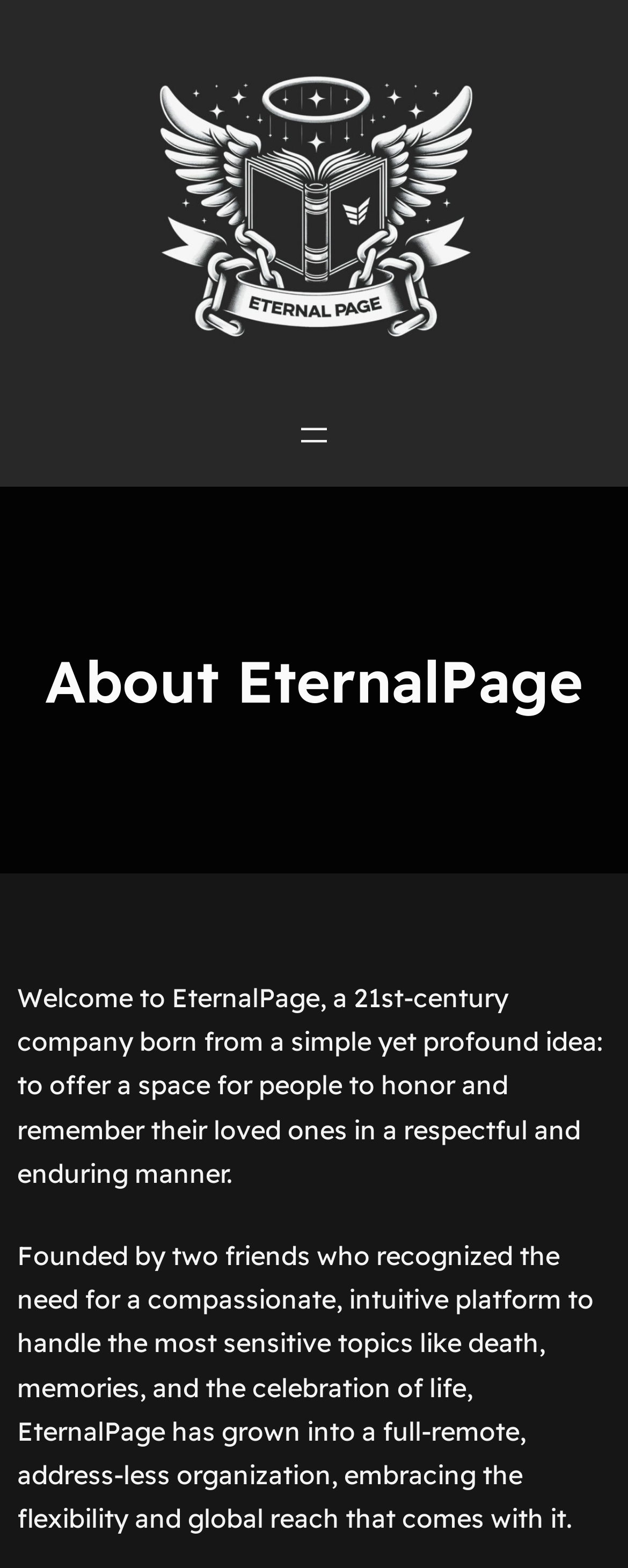Based on the image, please elaborate on the answer to the following question:
What is the tone of the introductory text?

The tone of the introductory text can be inferred from the language used, which is formal and empathetic, conveying a sense of respect and compassion for the sensitive topics being addressed.